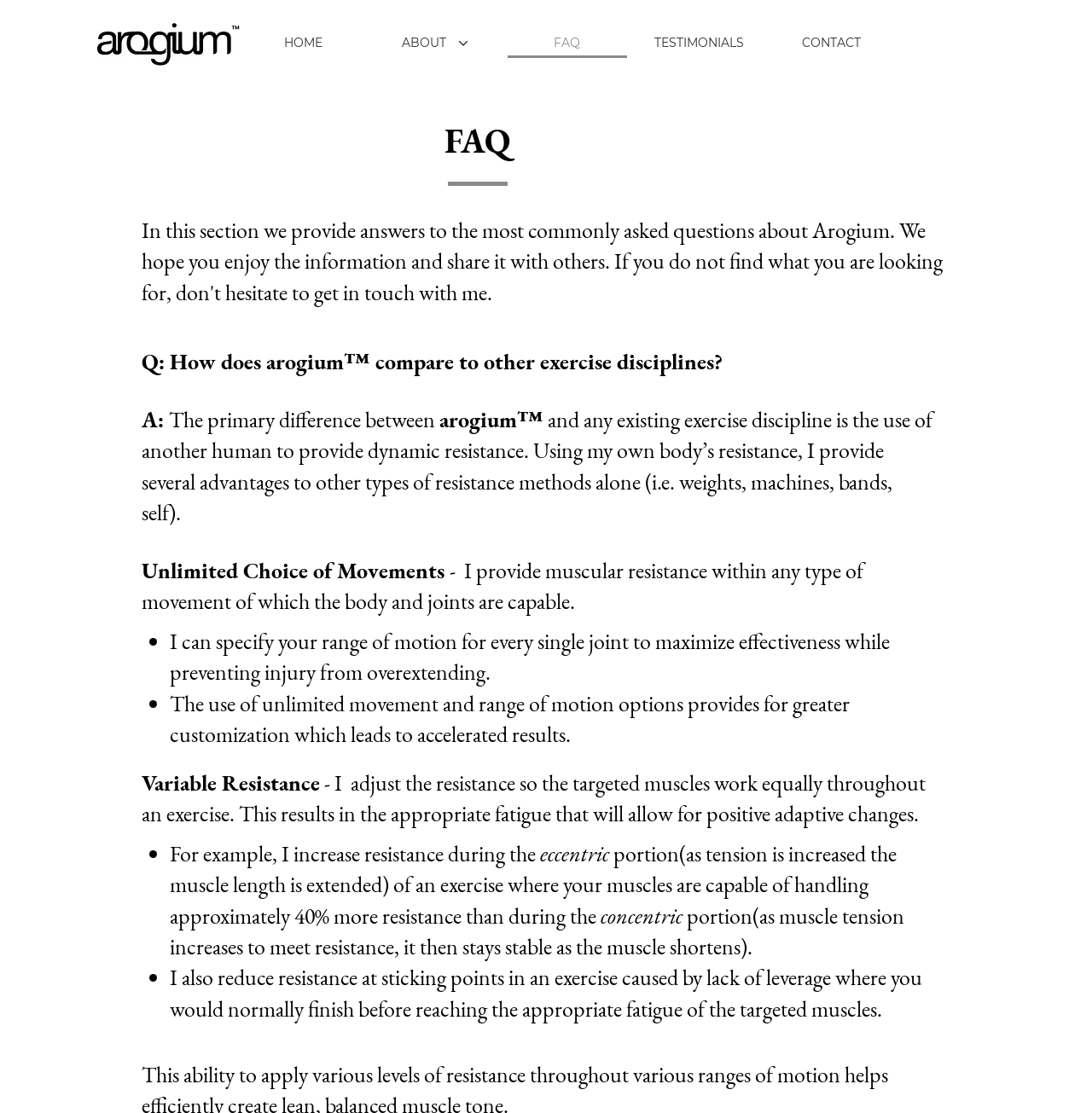Give a one-word or one-phrase response to the question: 
What is the primary difference between arogium and other exercise disciplines?

Dynamic resistance